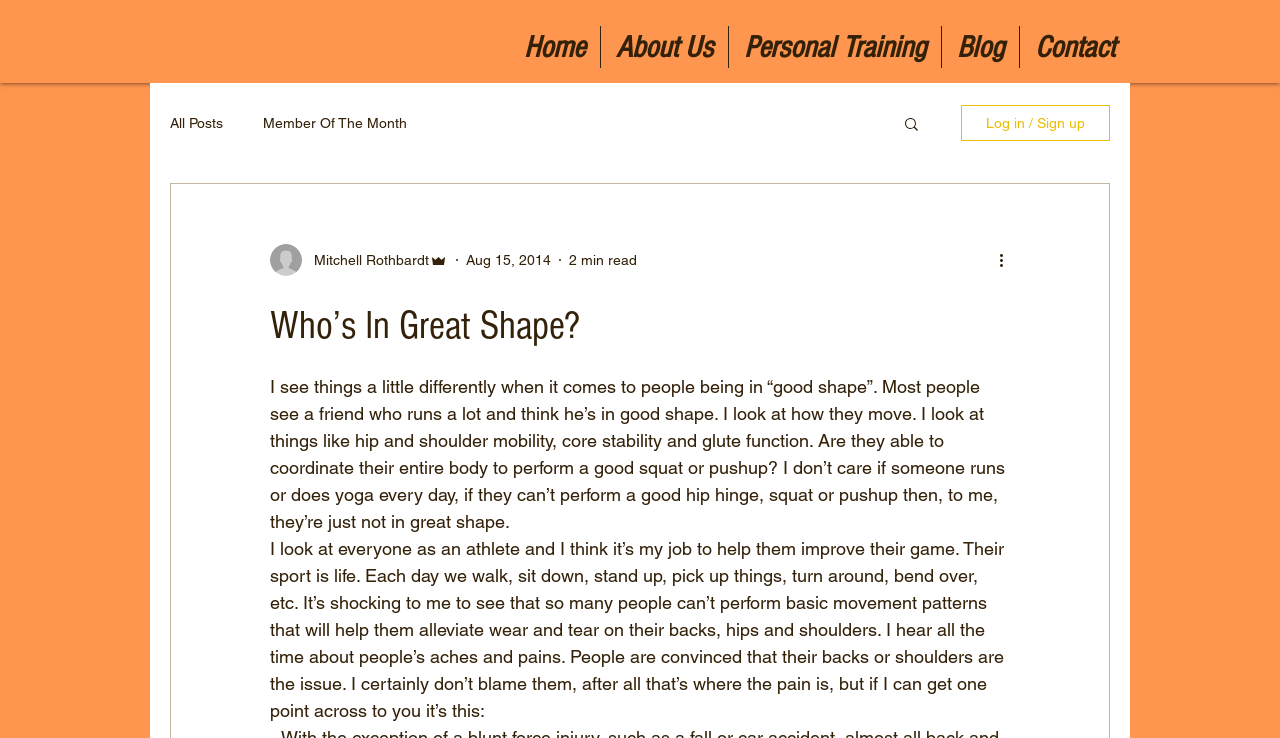Given the description Member Of The Month, predict the bounding box coordinates of the UI element. Ensure the coordinates are in the format (top-left x, top-left y, bottom-right x, bottom-right y) and all values are between 0 and 1.

[0.205, 0.156, 0.318, 0.178]